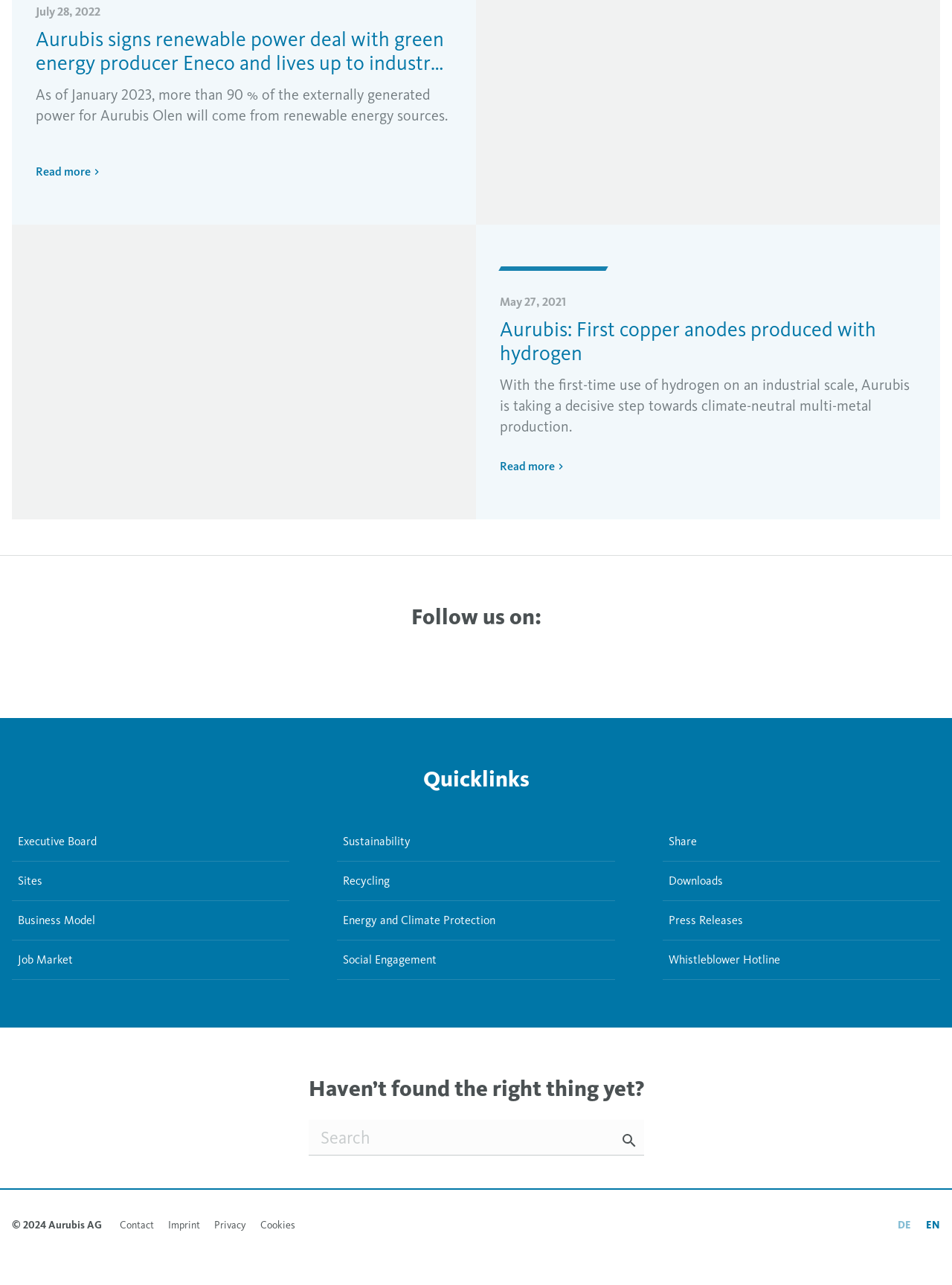Find the bounding box coordinates of the clickable element required to execute the following instruction: "Search for something". Provide the coordinates as four float numbers between 0 and 1, i.e., [left, top, right, bottom].

[0.324, 0.871, 0.676, 0.899]